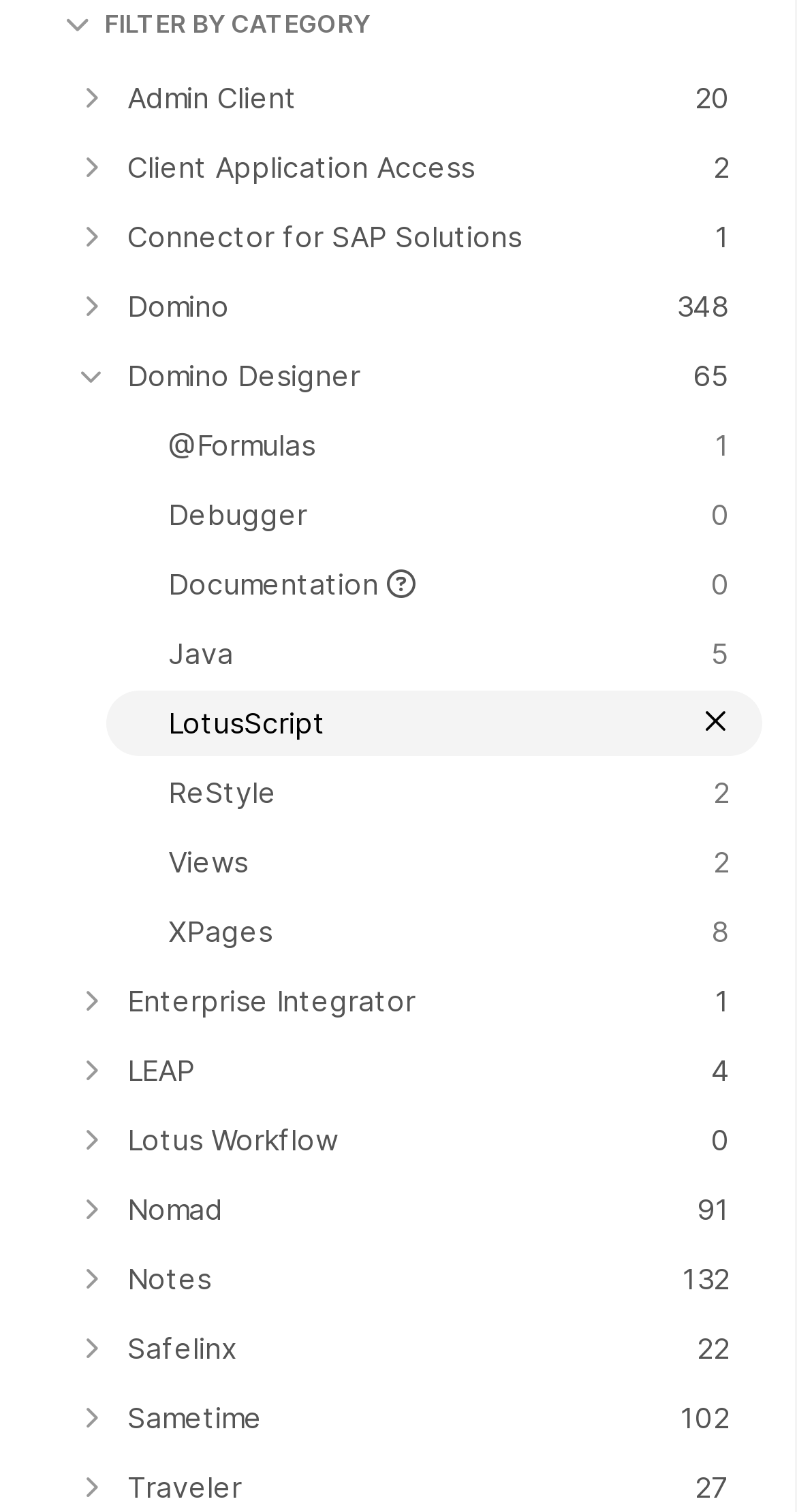Can you show the bounding box coordinates of the region to click on to complete the task described in the instruction: "Explore LotusScript"?

[0.133, 0.457, 0.956, 0.5]